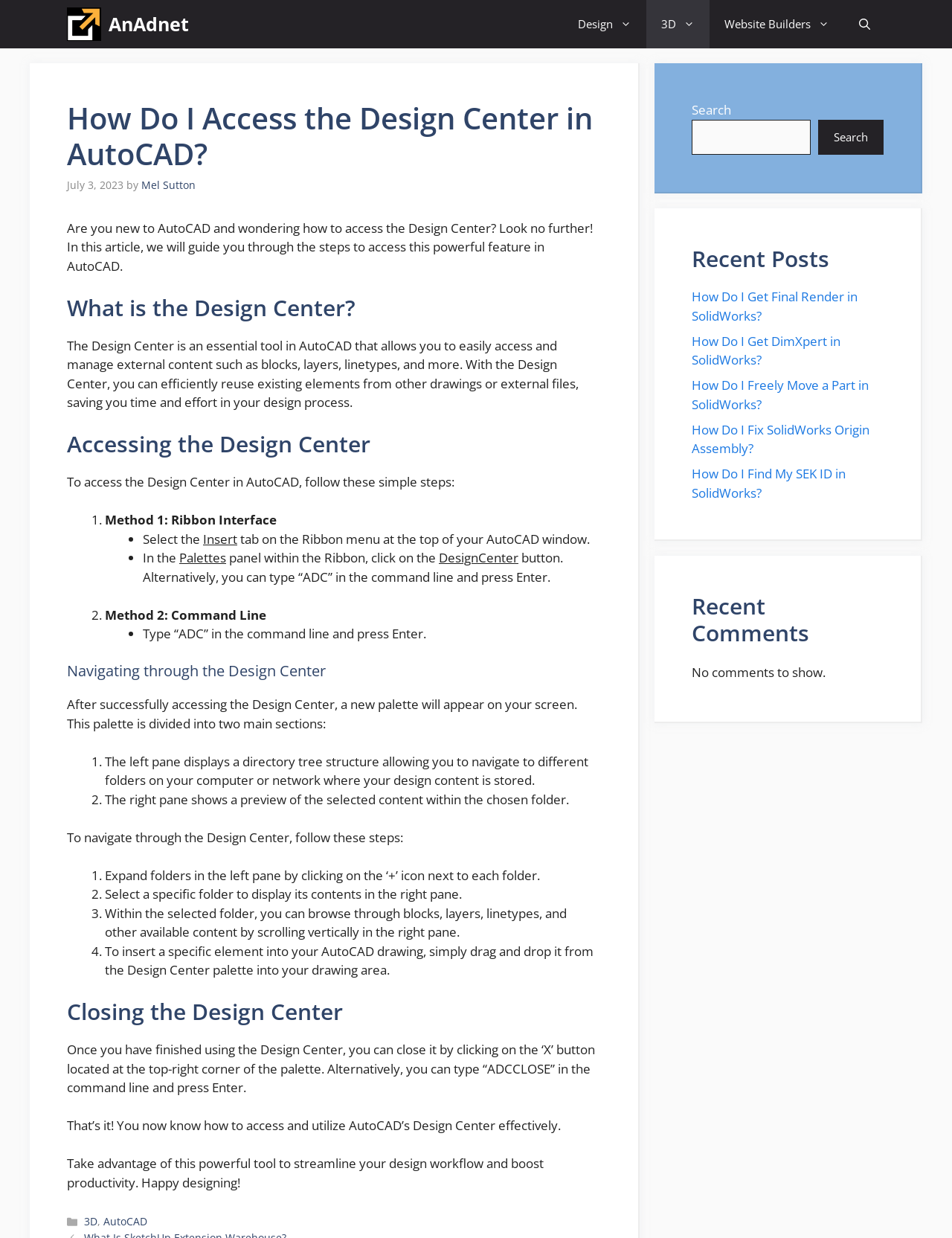Based on the description "Read the full ADA statement", find the bounding box of the specified UI element.

None